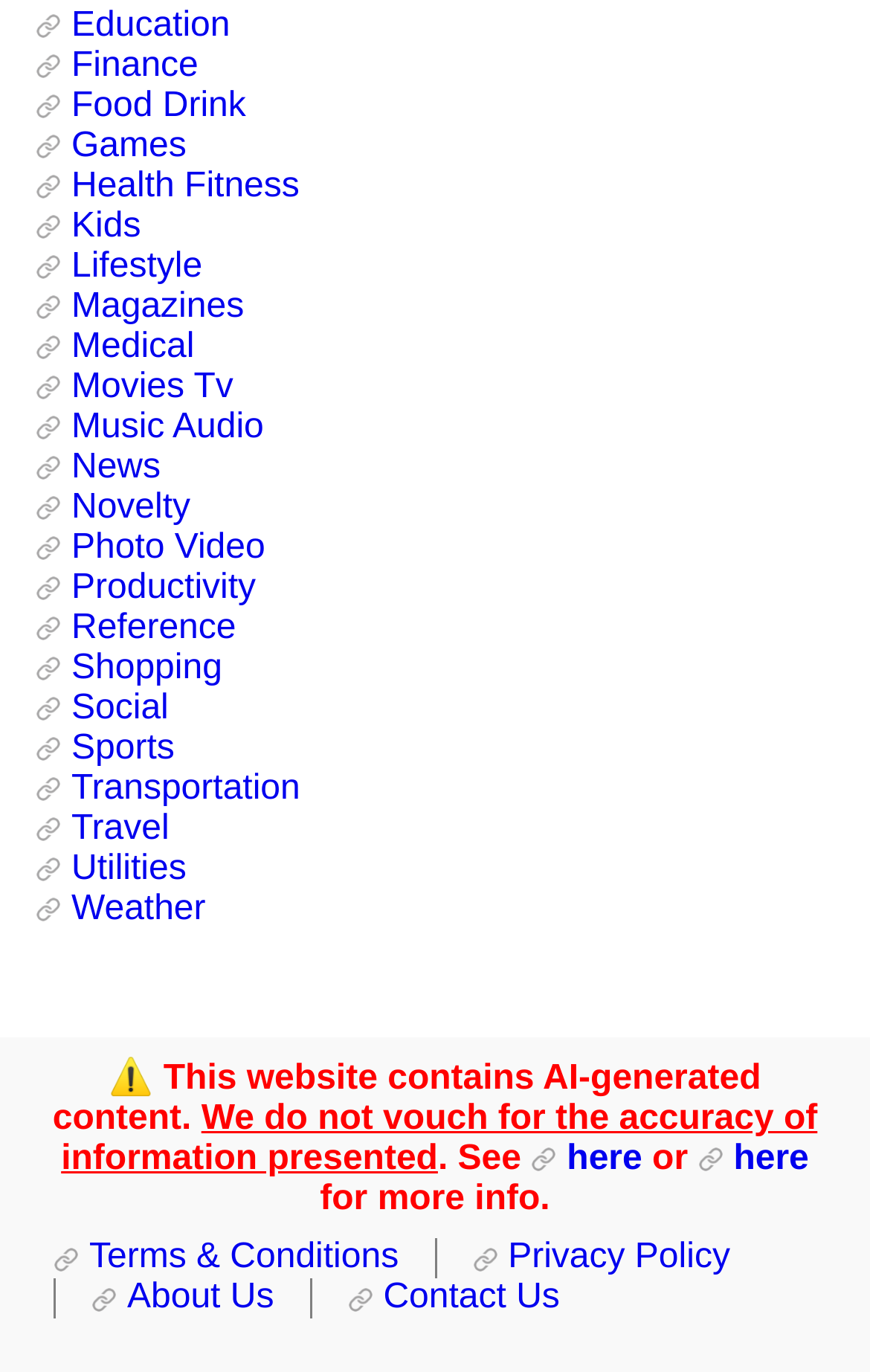Determine the bounding box coordinates of the clickable region to follow the instruction: "Explore the Travel category".

[0.041, 0.591, 0.195, 0.619]